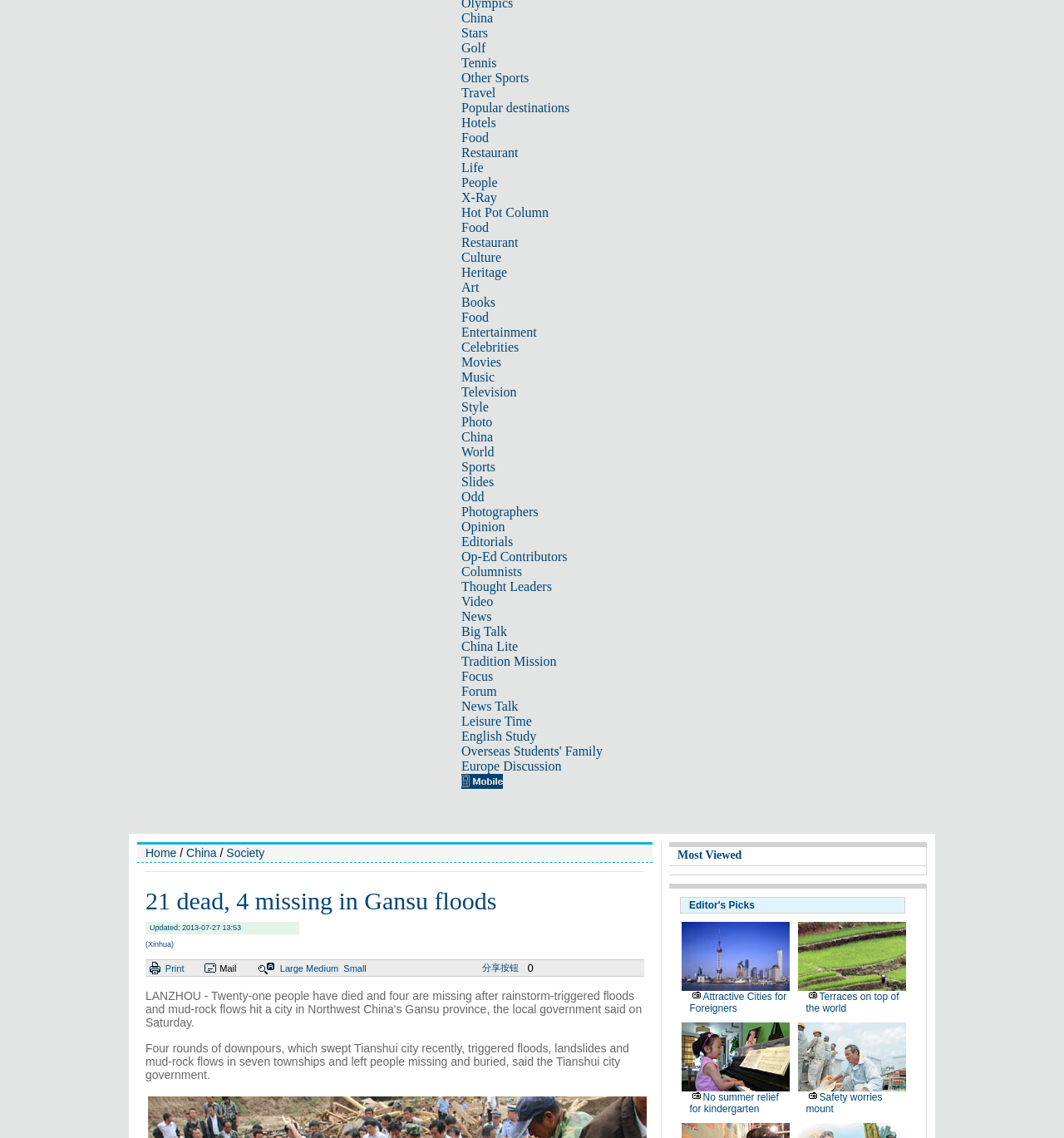Using the provided description parent_node: Attractive Cities for Foreigners, find the bounding box coordinates for the UI element. Provide the coordinates in (top-left x, top-left y, bottom-right x, bottom-right y) format, ensuring all values are between 0 and 1.

[0.64, 0.86, 0.742, 0.873]